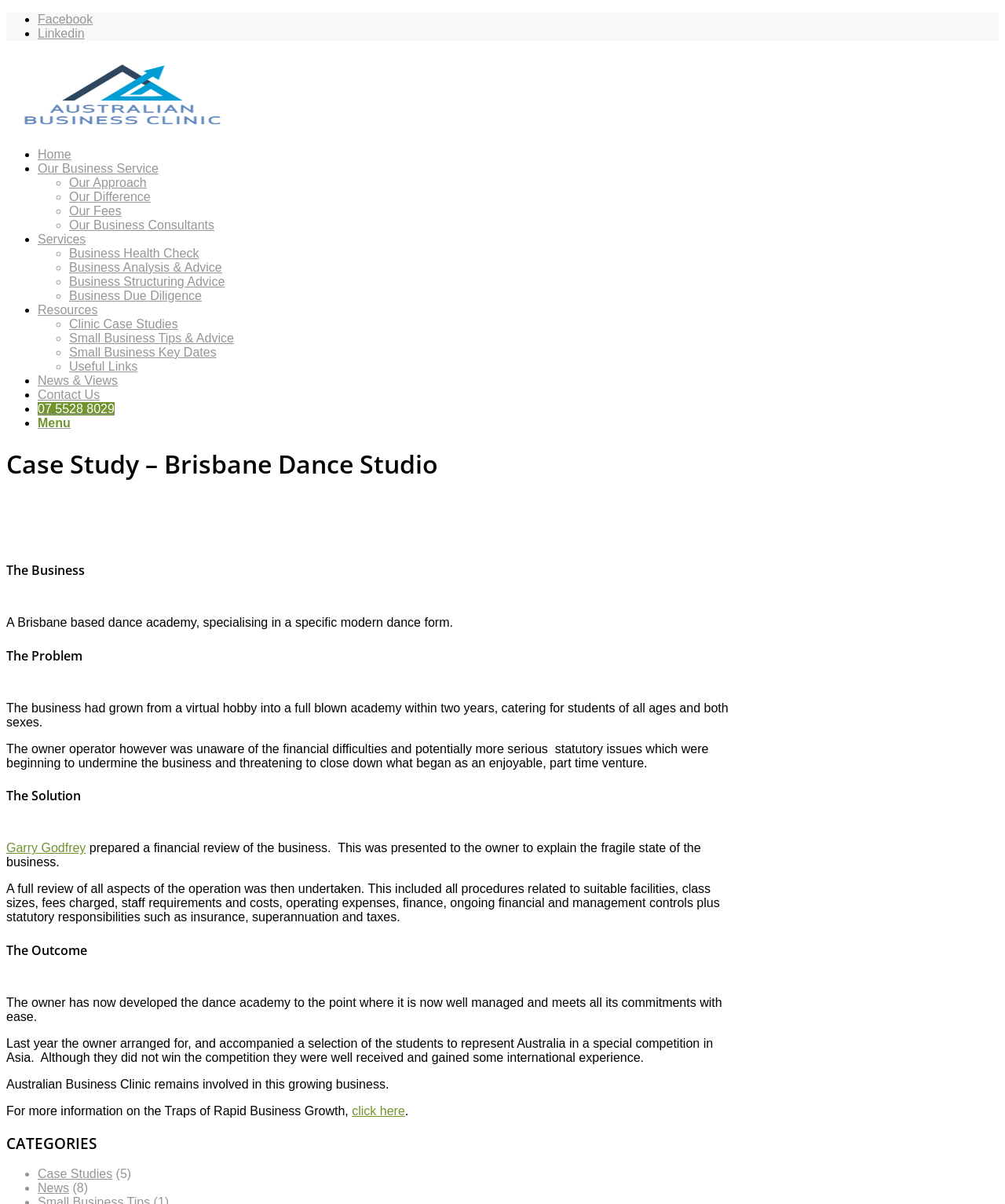Extract the bounding box for the UI element that matches this description: "Business Analysis & Advice".

[0.069, 0.217, 0.221, 0.228]